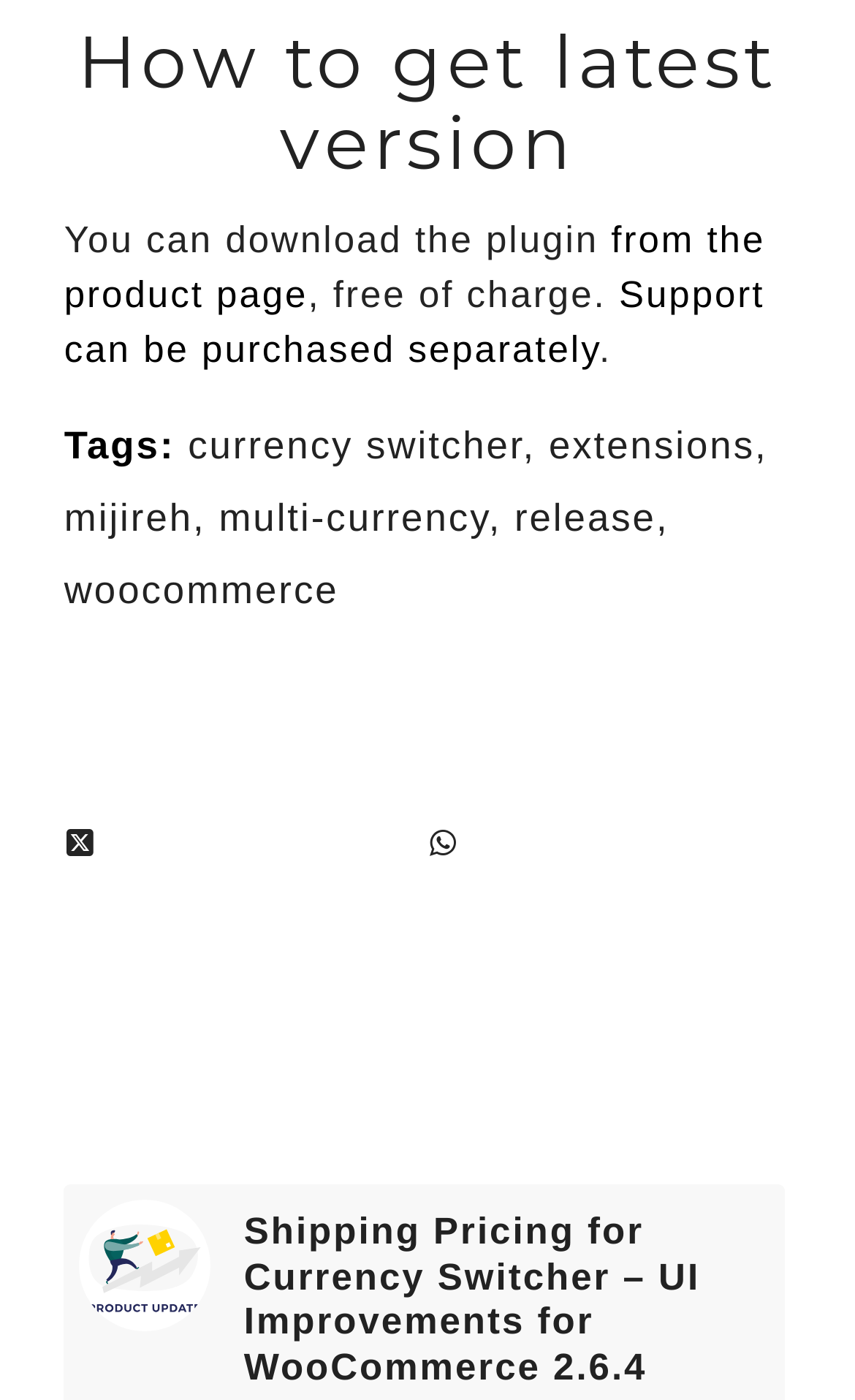Please predict the bounding box coordinates of the element's region where a click is necessary to complete the following instruction: "View the topic 'Total Active Traders? And Total active commodity traders'". The coordinates should be represented by four float numbers between 0 and 1, i.e., [left, top, right, bottom].

None